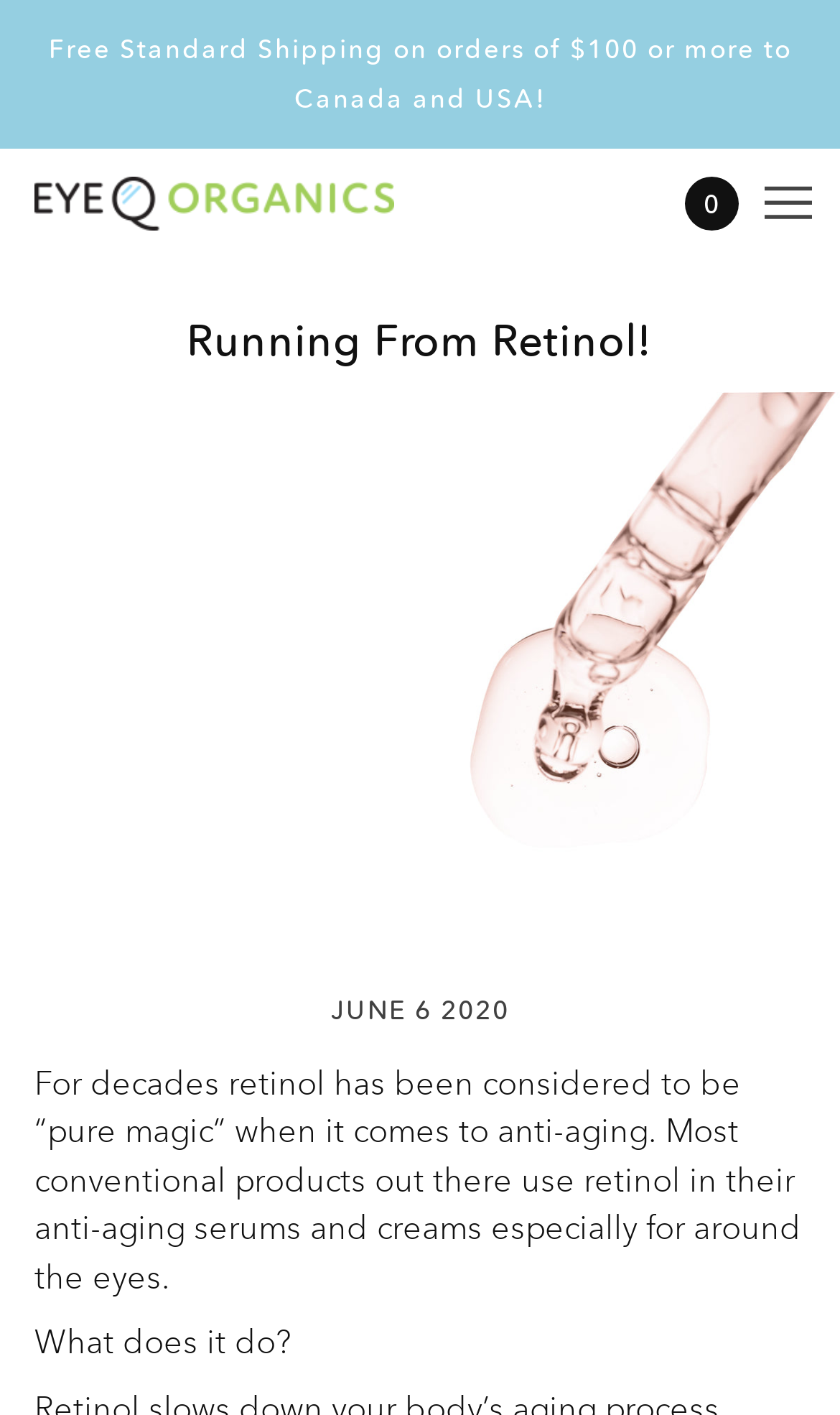Determine and generate the text content of the webpage's headline.

Running From Retinol!